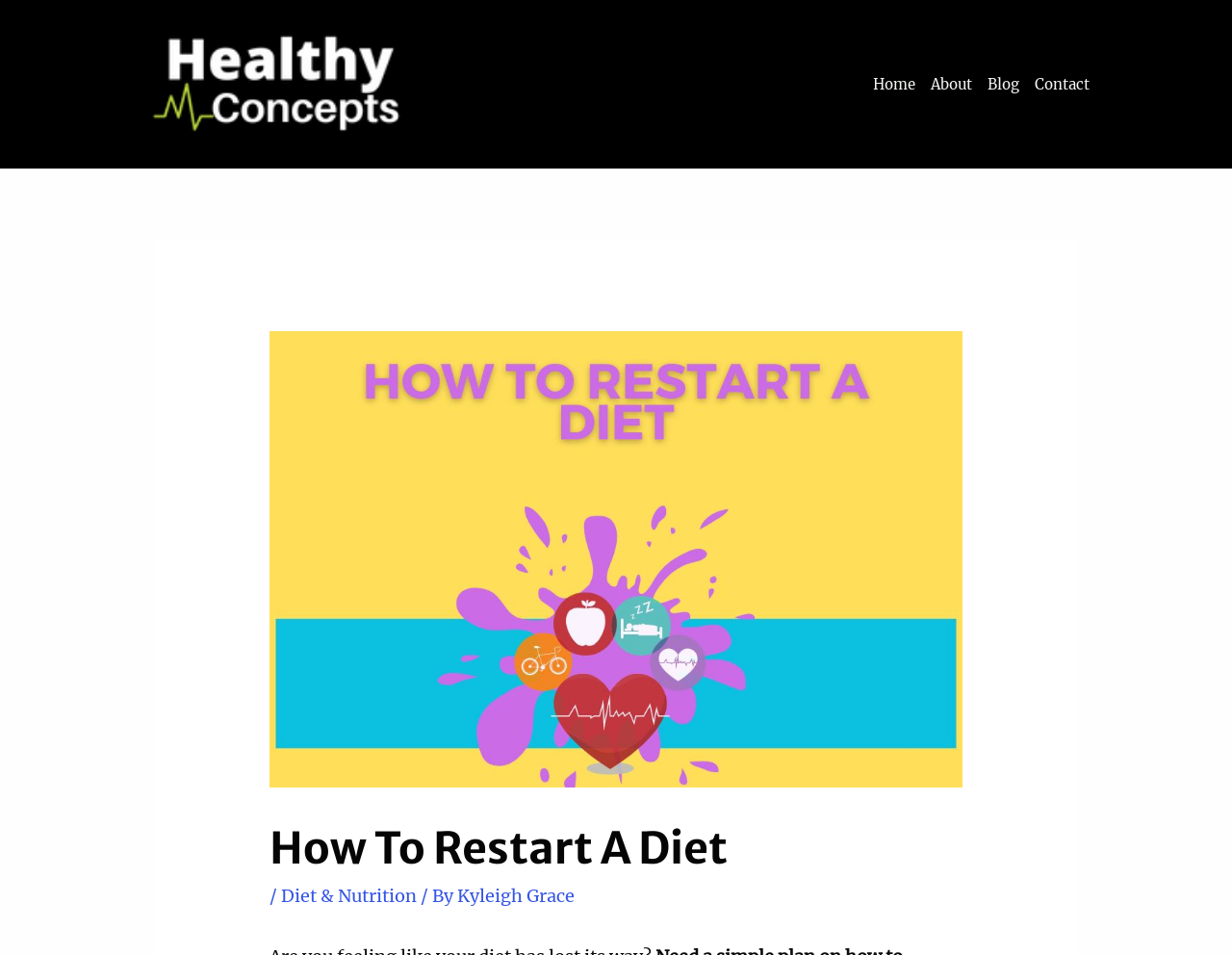Illustrate the webpage's structure and main components comprehensively.

The webpage is about restarting a diet, with a focus on providing a simple plan. At the top left corner, there is a link to "Healthy Concepts" accompanied by an image with the same name. 

To the right of this, there is a navigation menu with four links: "Home", "About", "Blog", and "Contact". 

Below the navigation menu, there is a large header section that takes up most of the page. Within this section, there is a banner image with the text "How to restart a diet". Below the banner, there is a heading that reads "How To Restart A Diet". 

At the bottom of the header section, there is a line of text that includes a link to "Diet & Nutrition" and another link to the author's name, "Kyleigh Grace", separated by forward slashes. 

The overall content of the page appears to be an article or blog post about restarting a diet, with the main content likely located below the header section.